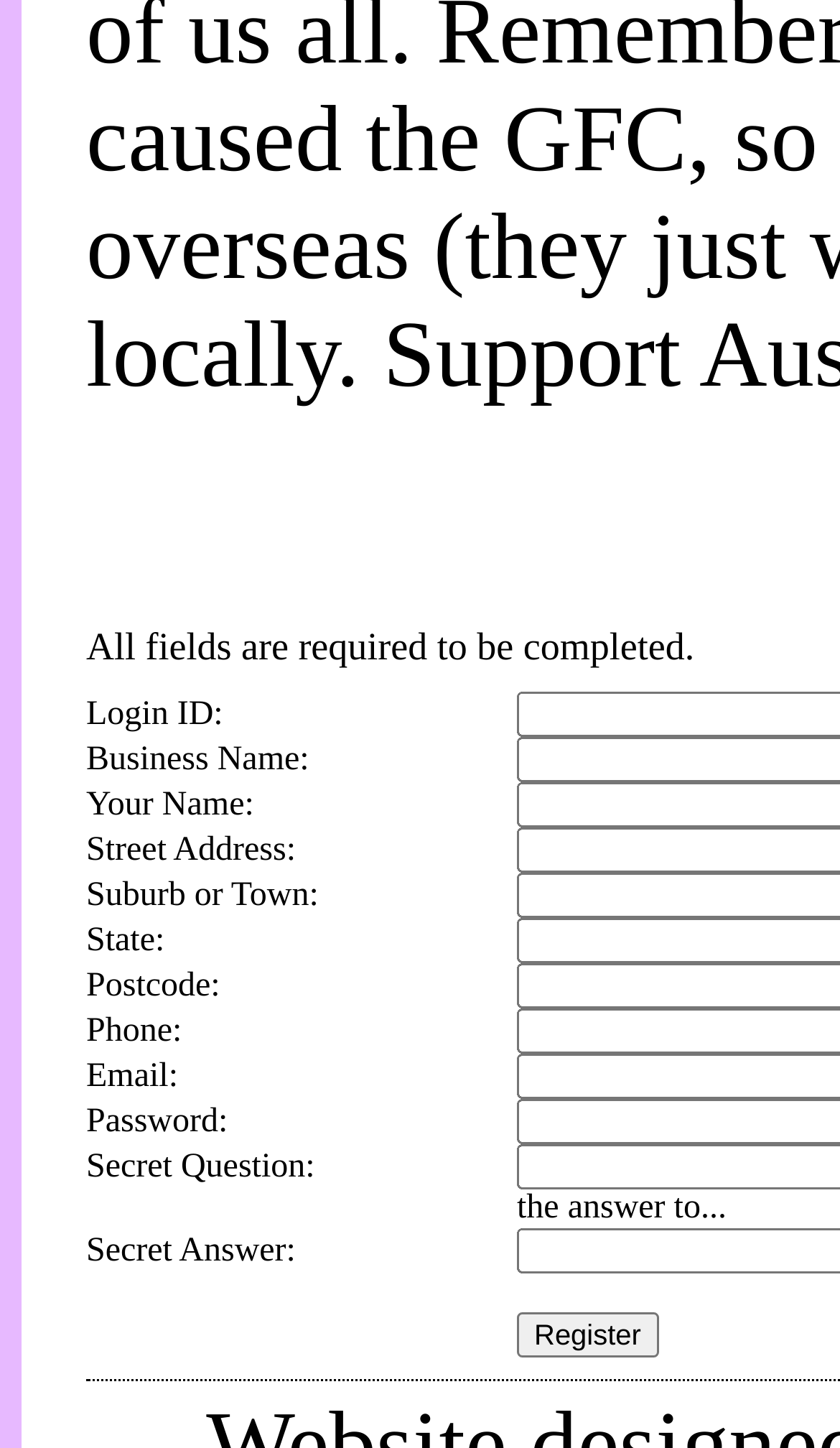What is the first field to fill in the registration form?
Please give a detailed answer to the question using the information shown in the image.

By examining the webpage, I can see that the first field in the registration form is labeled 'Login ID:', which suggests that it is the first piece of information required to register.